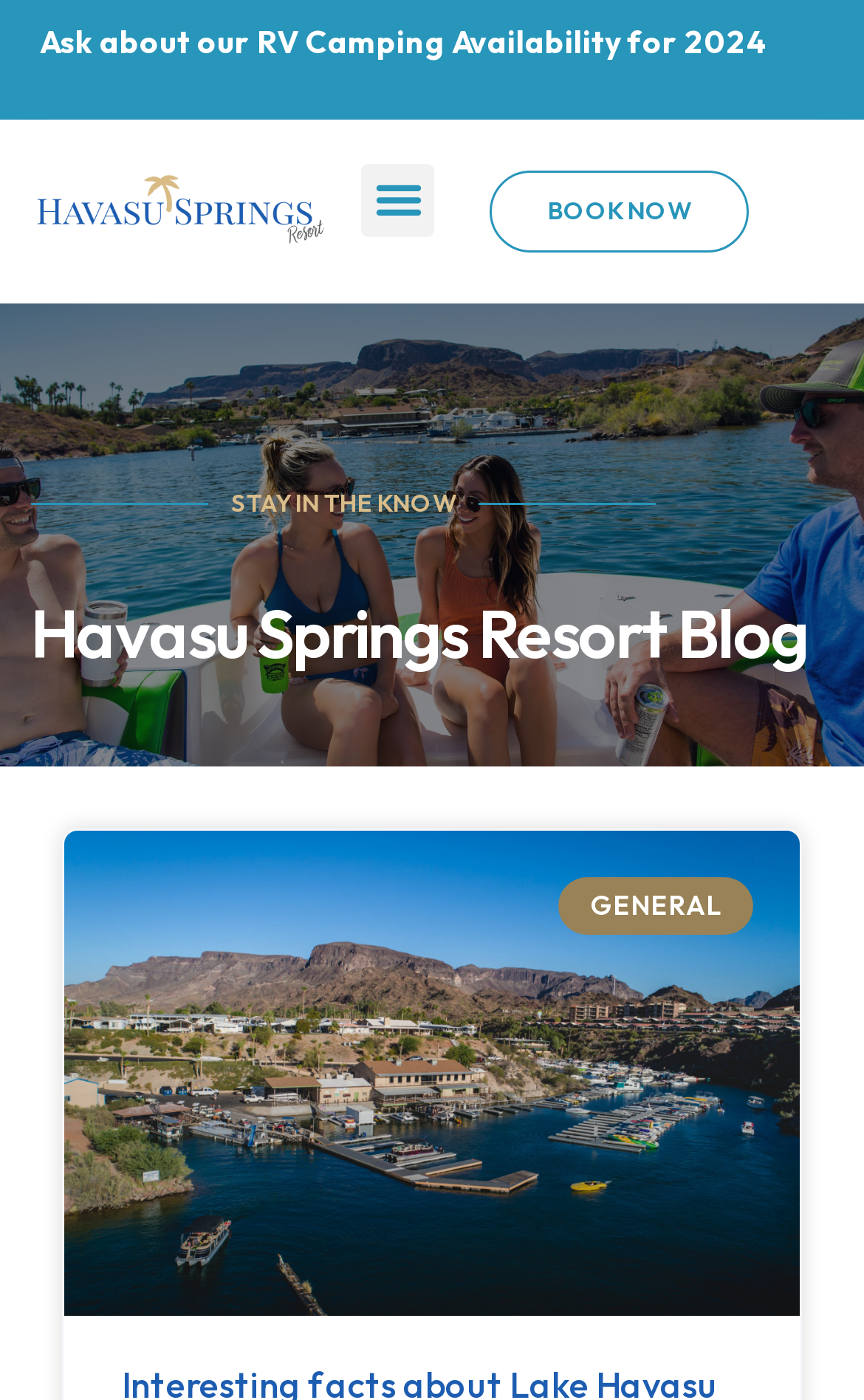Based on the visual content of the image, answer the question thoroughly: What is the purpose of the 'Menu Toggle' button?

The 'Menu Toggle' button is likely used to show or hide a menu, allowing users to access additional options or features on the webpage. The button's location and label suggest that it is used to toggle the visibility of a menu.